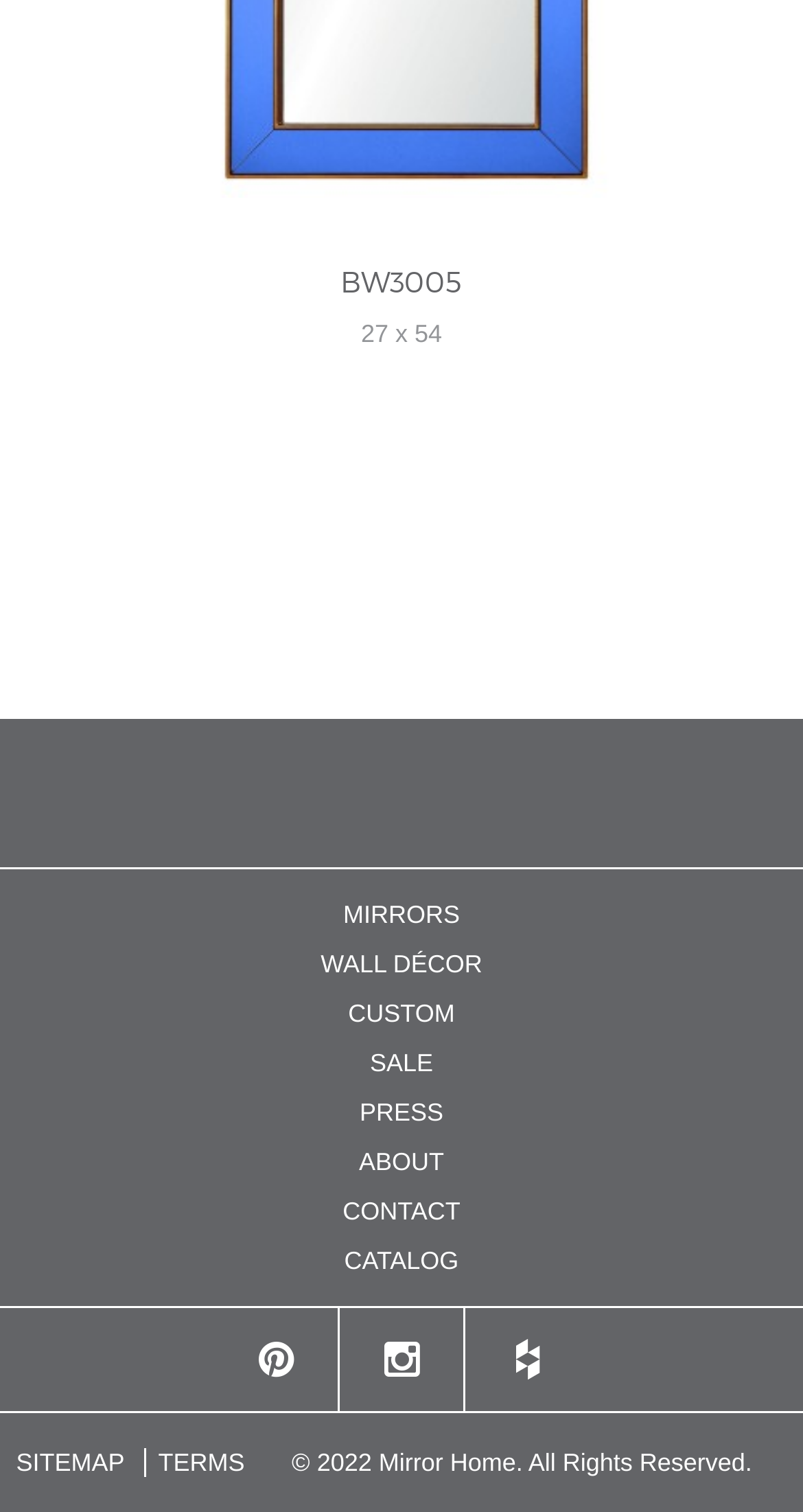Please specify the bounding box coordinates of the clickable region to carry out the following instruction: "go to CUSTOM page". The coordinates should be four float numbers between 0 and 1, in the format [left, top, right, bottom].

[0.434, 0.66, 0.566, 0.679]